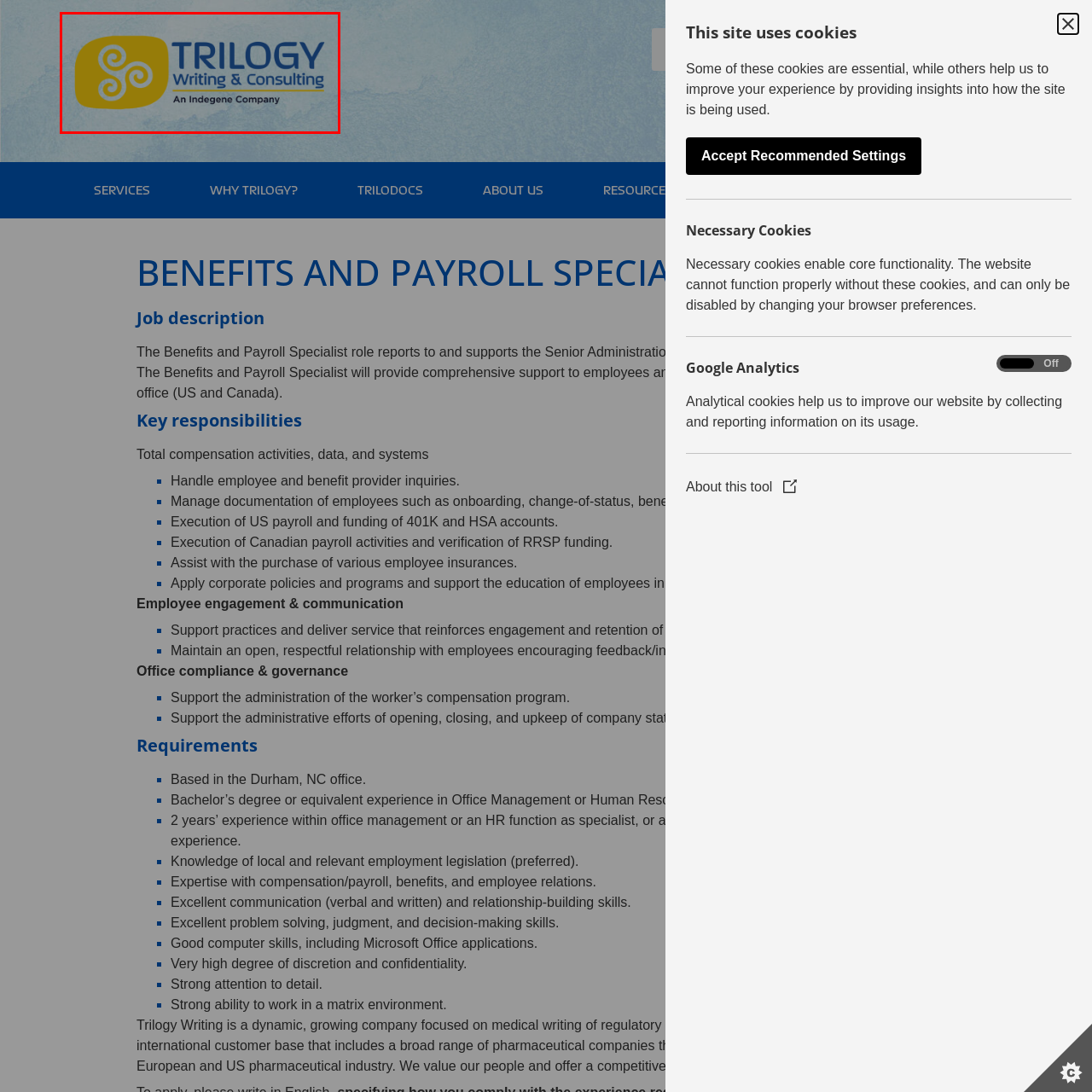What is the affiliation of Trilogy Writing & Consulting?
Observe the section of the image outlined in red and answer concisely with a single word or phrase.

An Indegene Company